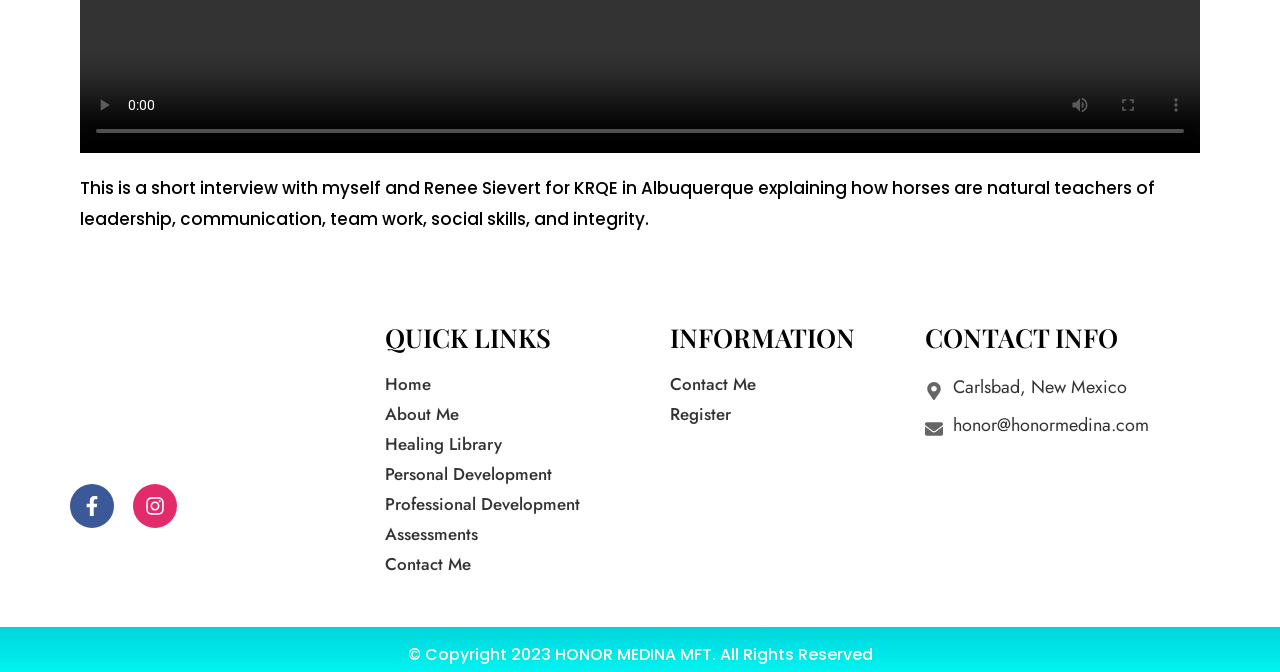What is the purpose of the 'QUICK LINKS' section? From the image, respond with a single word or brief phrase.

Navigation